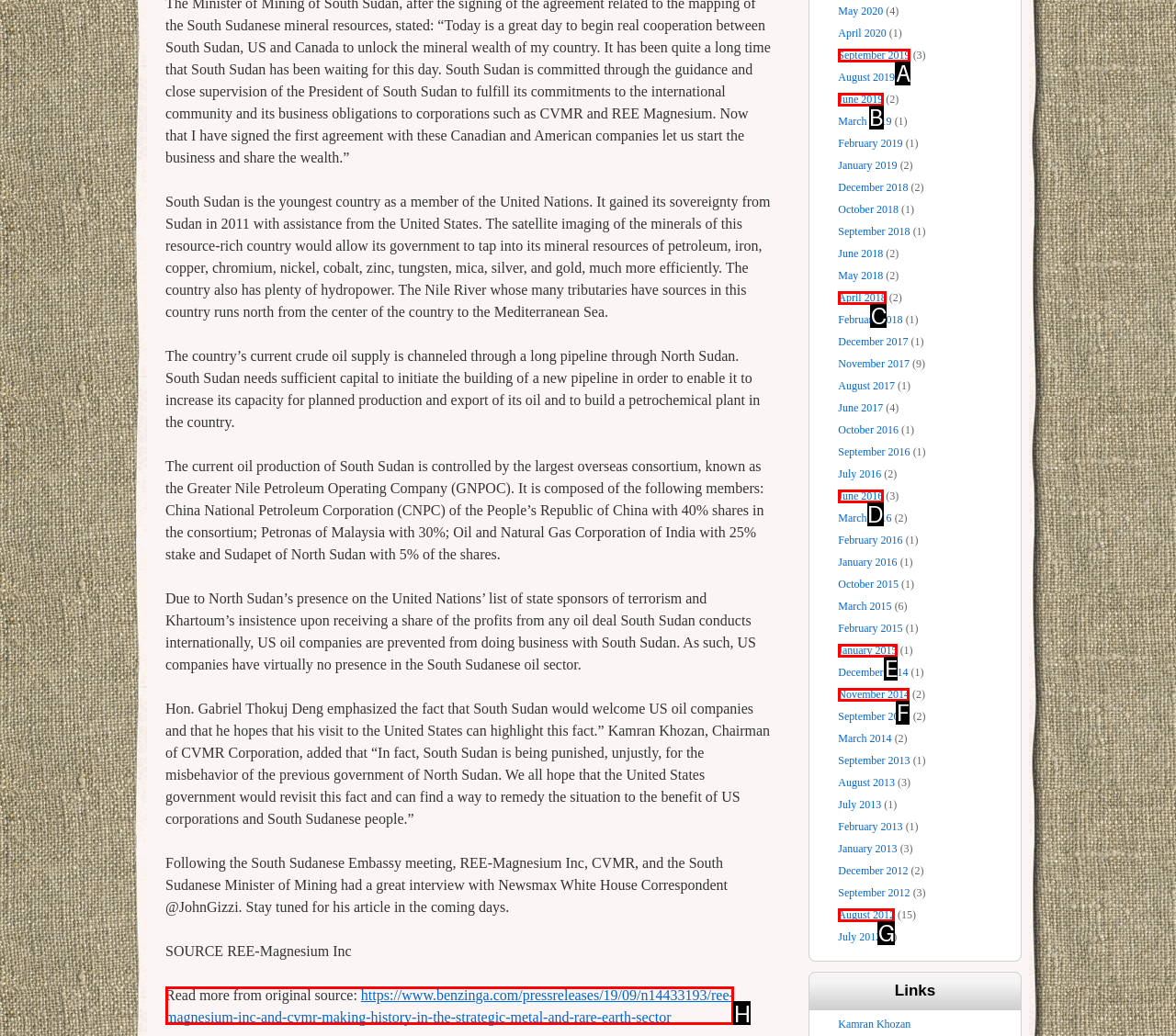Select the letter that corresponds to this element description: https://www.benzinga.com/pressreleases/19/09/n14433193/ree-magnesium-inc-and-cvmr-making-history-in-the-strategic-metal-and-rare-earth-sector
Answer with the letter of the correct option directly.

H